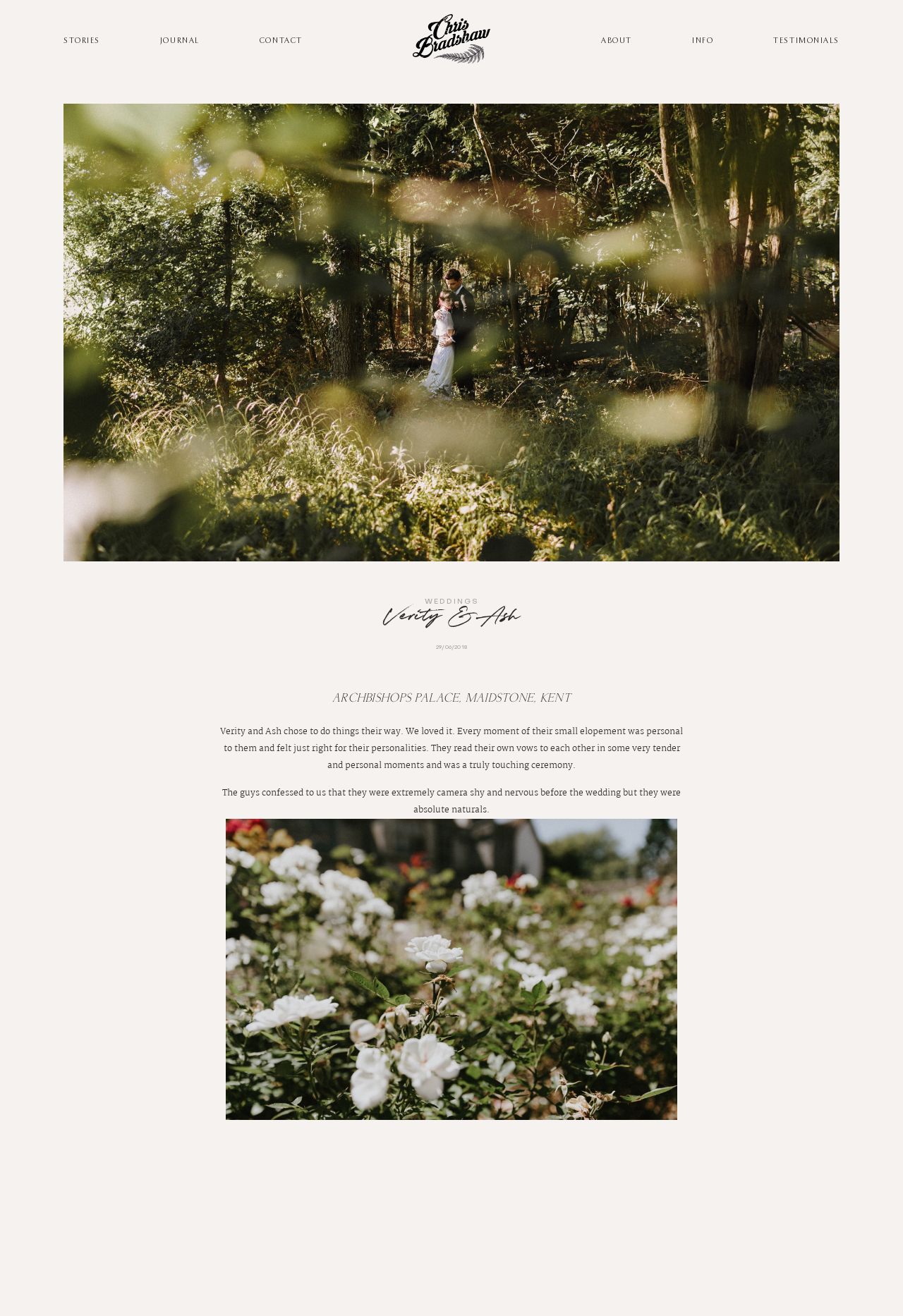Answer the question below in one word or phrase:
What type of photography is the website about?

Wedding photography